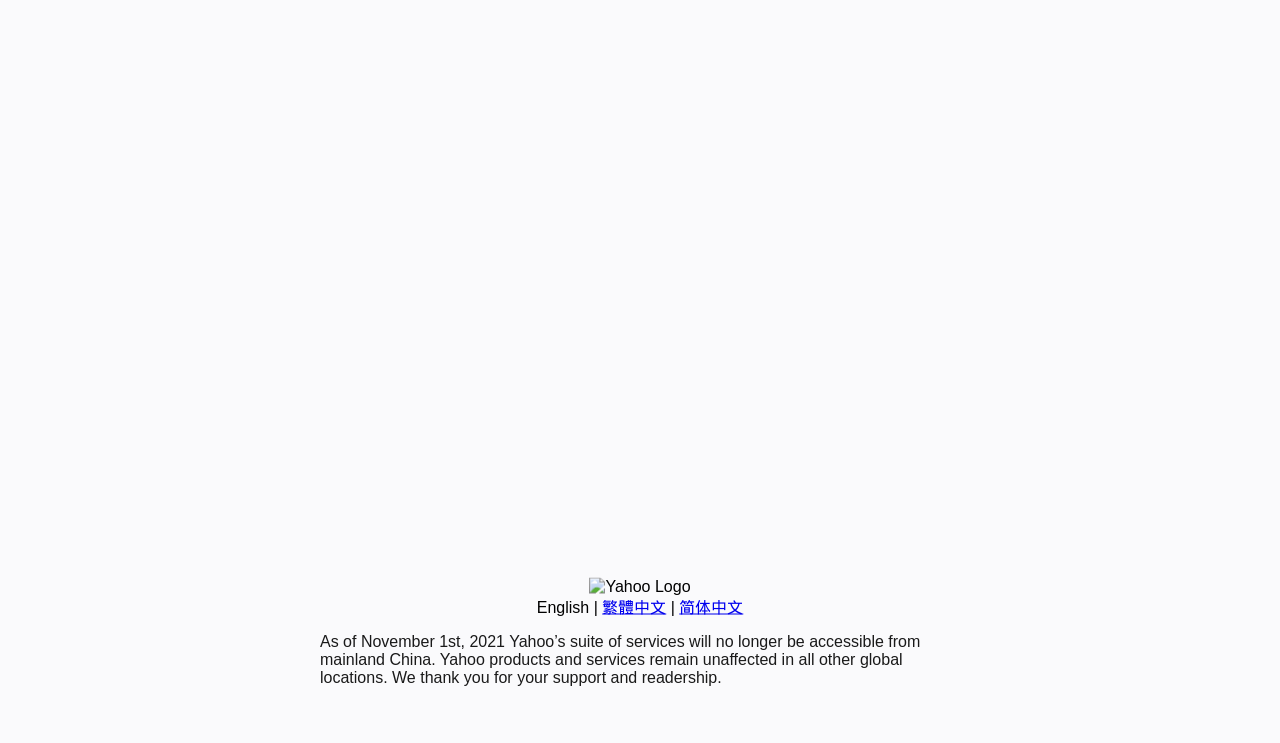Provide the bounding box coordinates of the HTML element described by the text: "繁體中文". The coordinates should be in the format [left, top, right, bottom] with values between 0 and 1.

[0.47, 0.806, 0.52, 0.828]